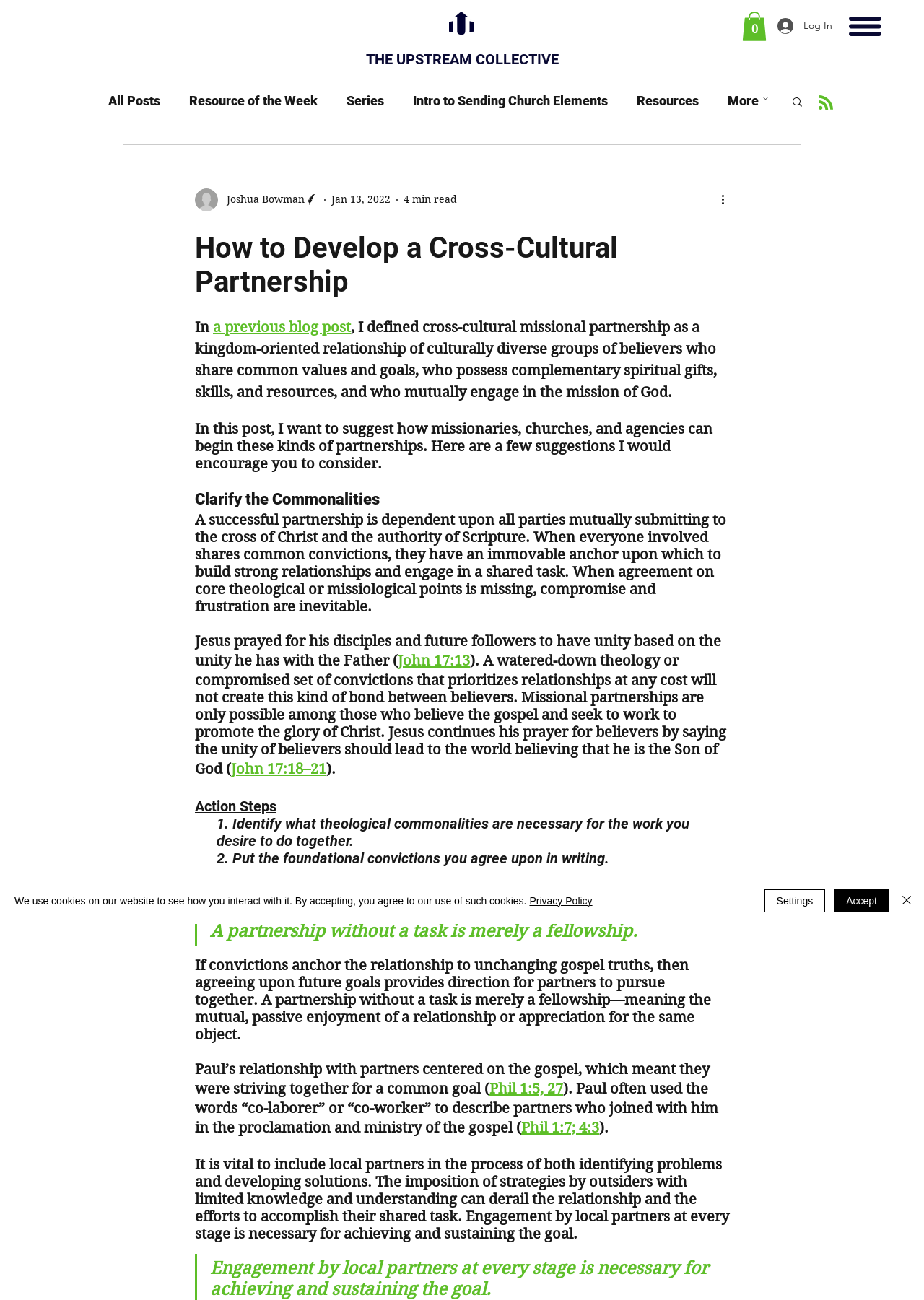Explain the webpage's design and content in an elaborate manner.

This webpage is a blog post titled "How to Develop a Cross-Cultural Partnership" and is part of "The Upstream Collective" website. At the top of the page, there is a logo of Upstream Arrow, followed by a site search bar, a cart button with 0 items, and a login button. Below these elements, there is a navigation menu with links to "All Posts", "Resource of the Week", "Series", "Intro to Sending Church Elements", and "Resources".

The main content of the blog post is divided into sections, starting with an introduction that discusses the importance of cross-cultural partnerships. The author, Joshua Bowman, is introduced with a picture and a brief description. The post is dated January 13, 2022, and has a 4-minute read time.

The main content is organized into sections, including "Clarify the Commonalities", "Action Steps", and "Define the Goal". Each section has headings, paragraphs of text, and occasional links to biblical references. There is also a blockquote that highlights the importance of having a task in a partnership.

At the bottom of the page, there is a cookie policy alert that informs users about the website's use of cookies and provides links to the privacy policy and settings.

Throughout the page, there are various buttons, links, and images, including a "More" button that expands to show additional links, a "Search" button, and a "Writer's picture" image.